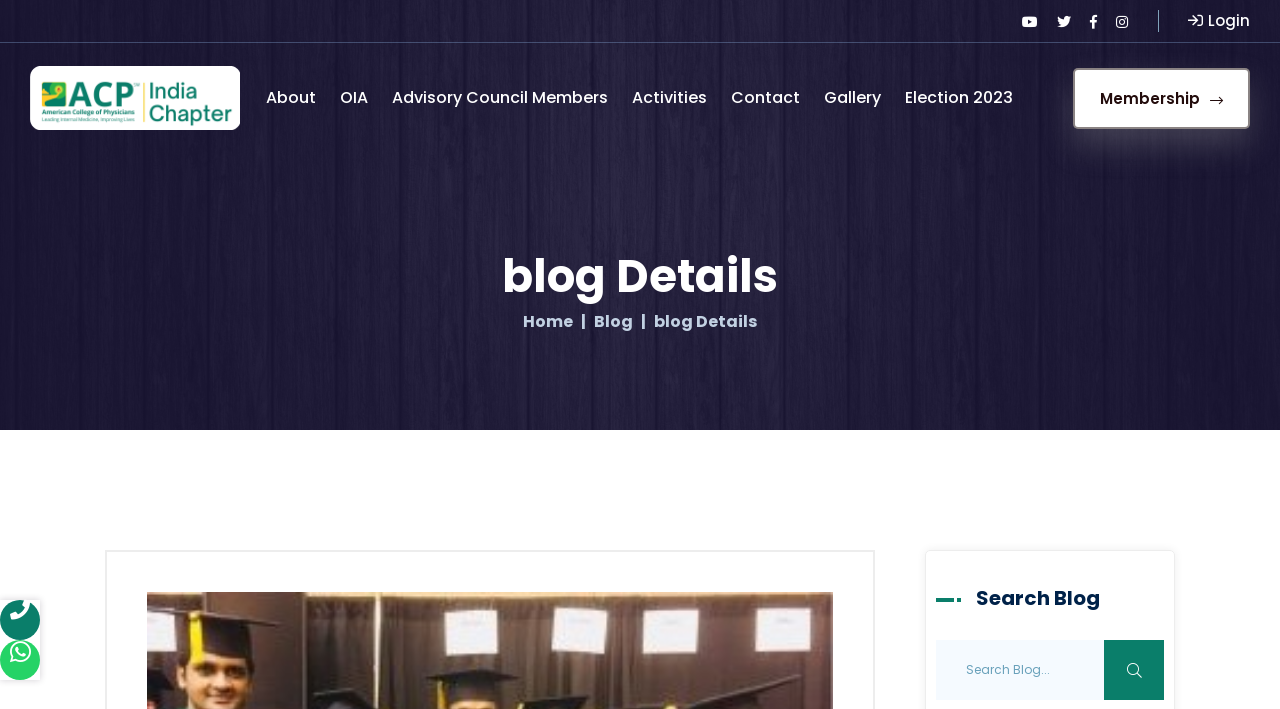Use the information in the screenshot to answer the question comprehensively: What is the purpose of the 'Search Blog' feature?

The 'Search Blog' feature is located at the bottom of the webpage, and it consists of a textbox and a search button. This suggests that the purpose of this feature is to allow users to search for specific blog posts on the website.